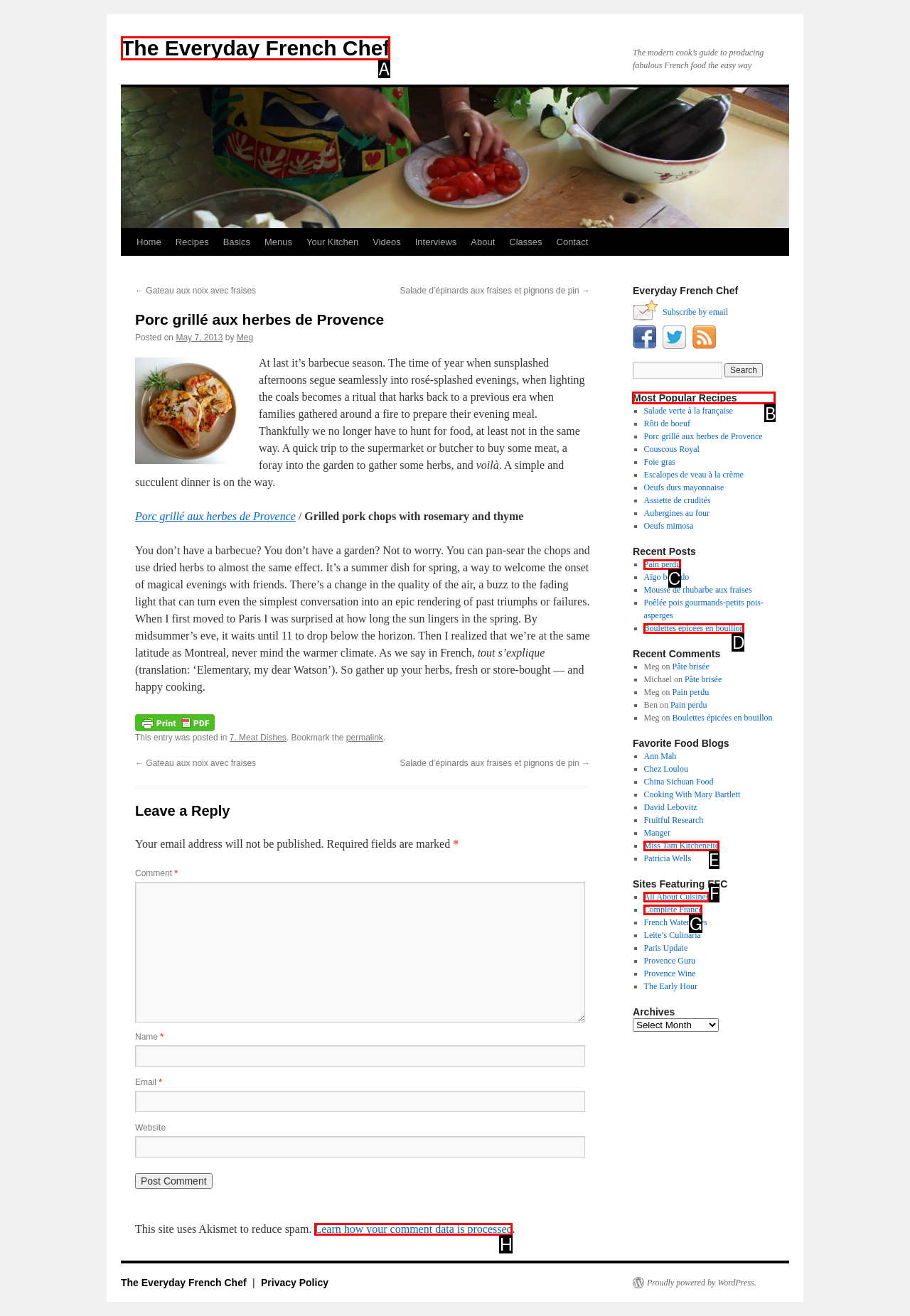Point out which HTML element you should click to fulfill the task: View the 'Most Popular Recipes'.
Provide the option's letter from the given choices.

B